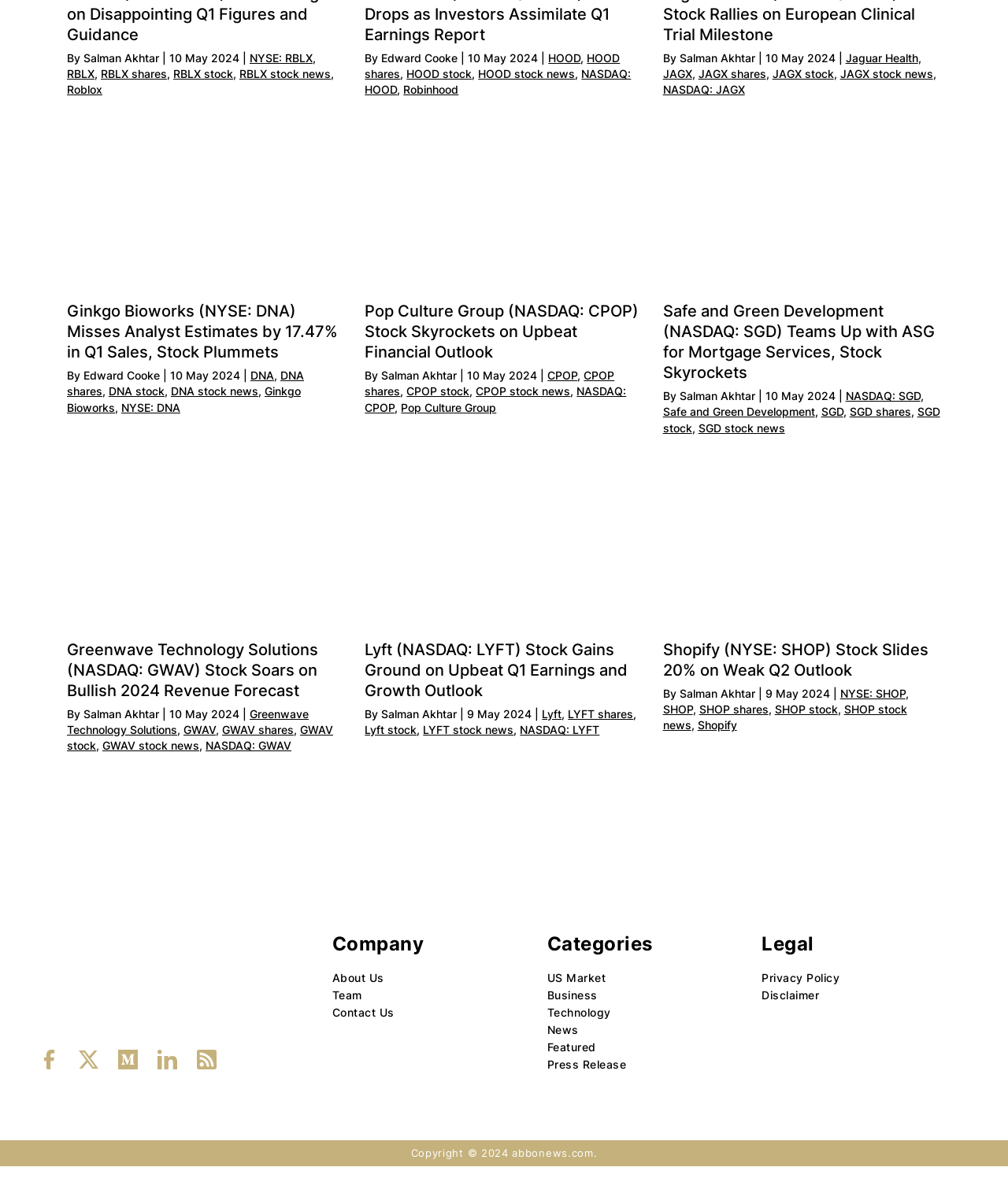Use a single word or phrase to answer the question:
What is the date of the third article?

10 May 2024